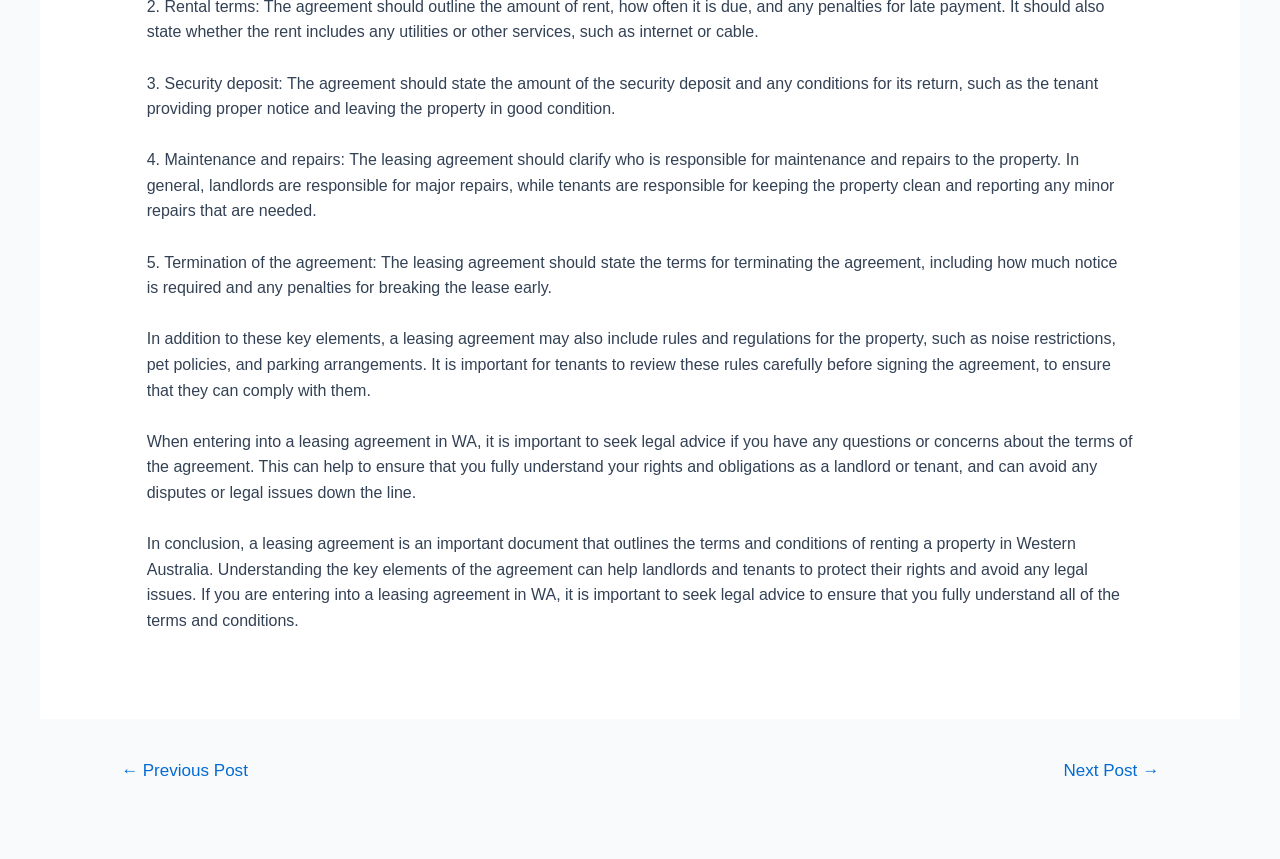Find the bounding box coordinates for the UI element that matches this description: "name="s" placeholder="Live Search ..."".

None